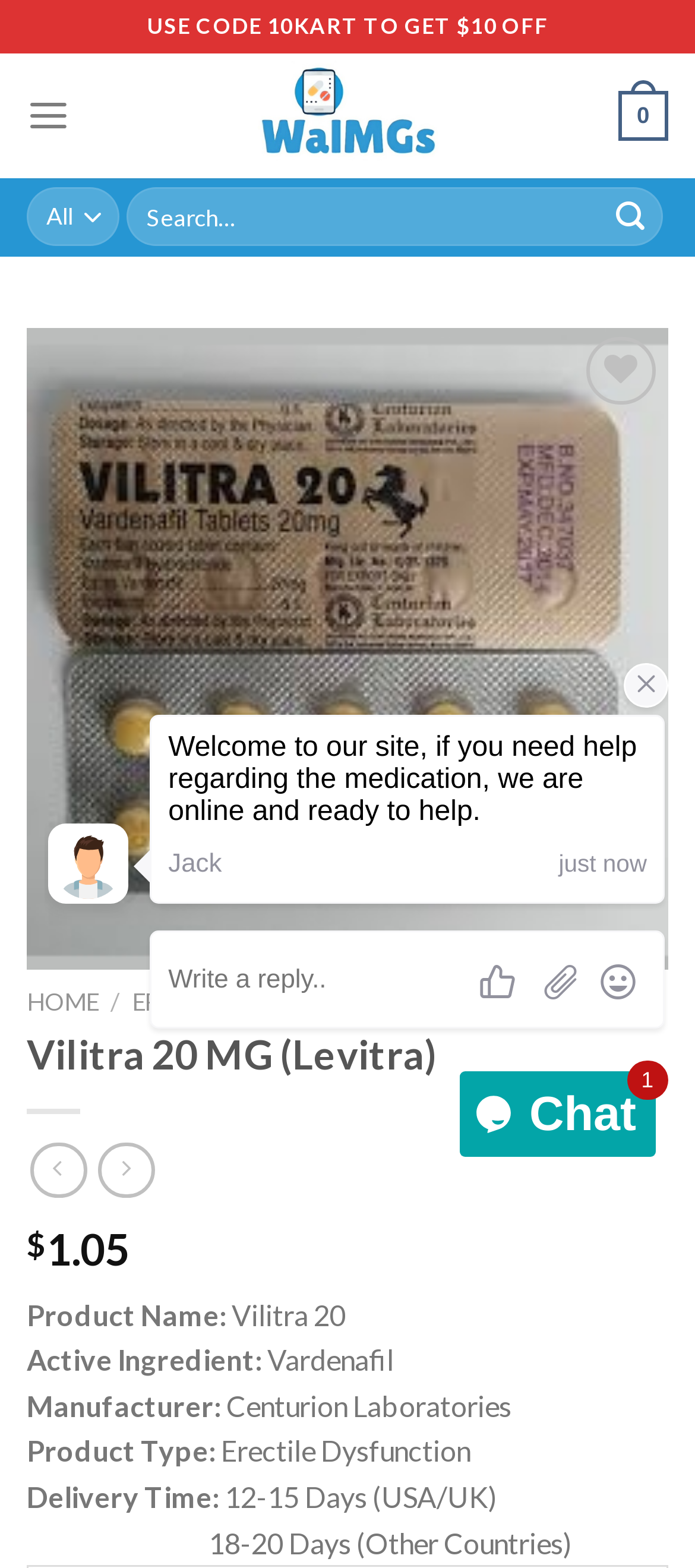Given the description: "0", determine the bounding box coordinates of the UI element. The coordinates should be formatted as four float numbers between 0 and 1, [left, top, right, bottom].

[0.889, 0.042, 0.962, 0.106]